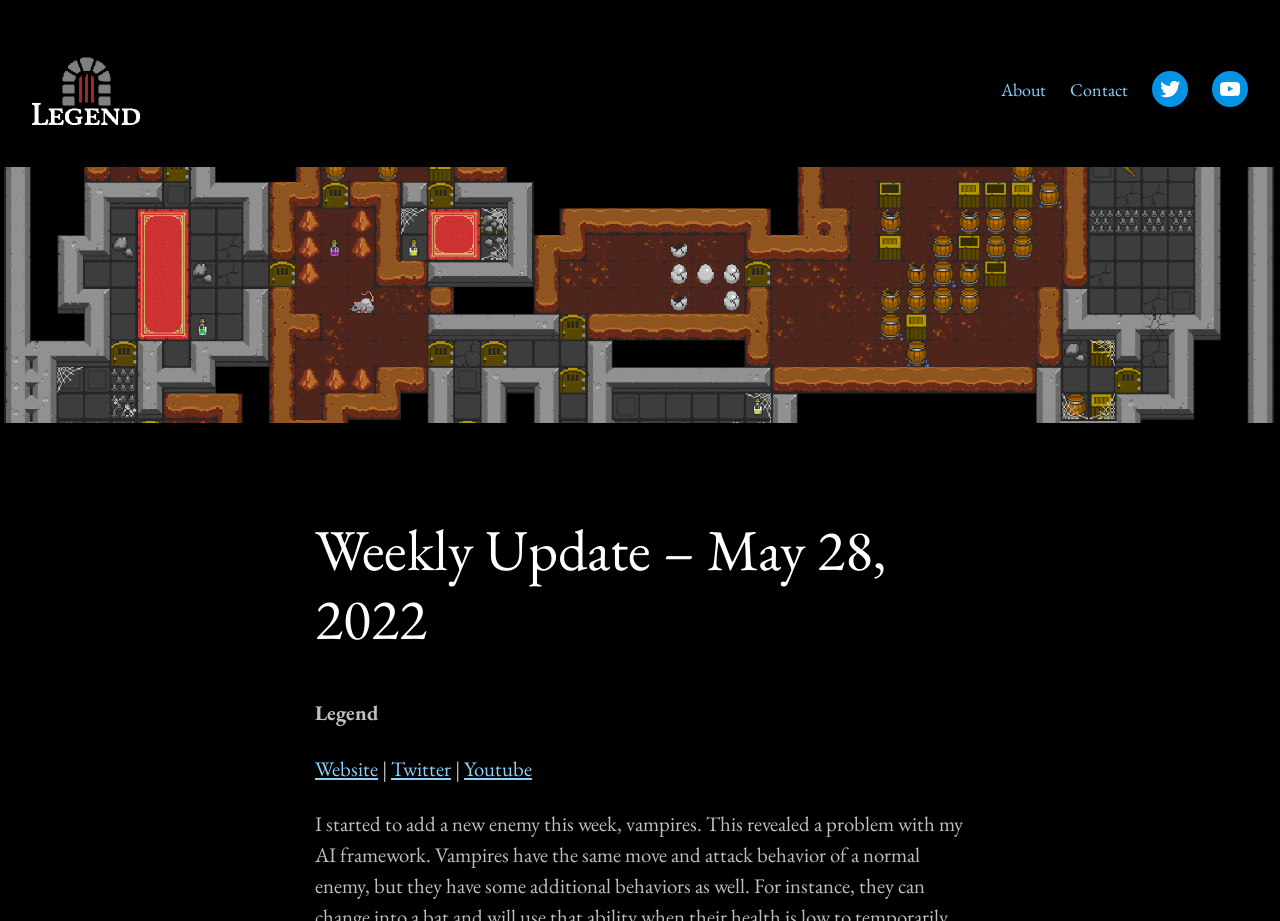Extract the main headline from the webpage and generate its text.

Weekly Update – May 28, 2022